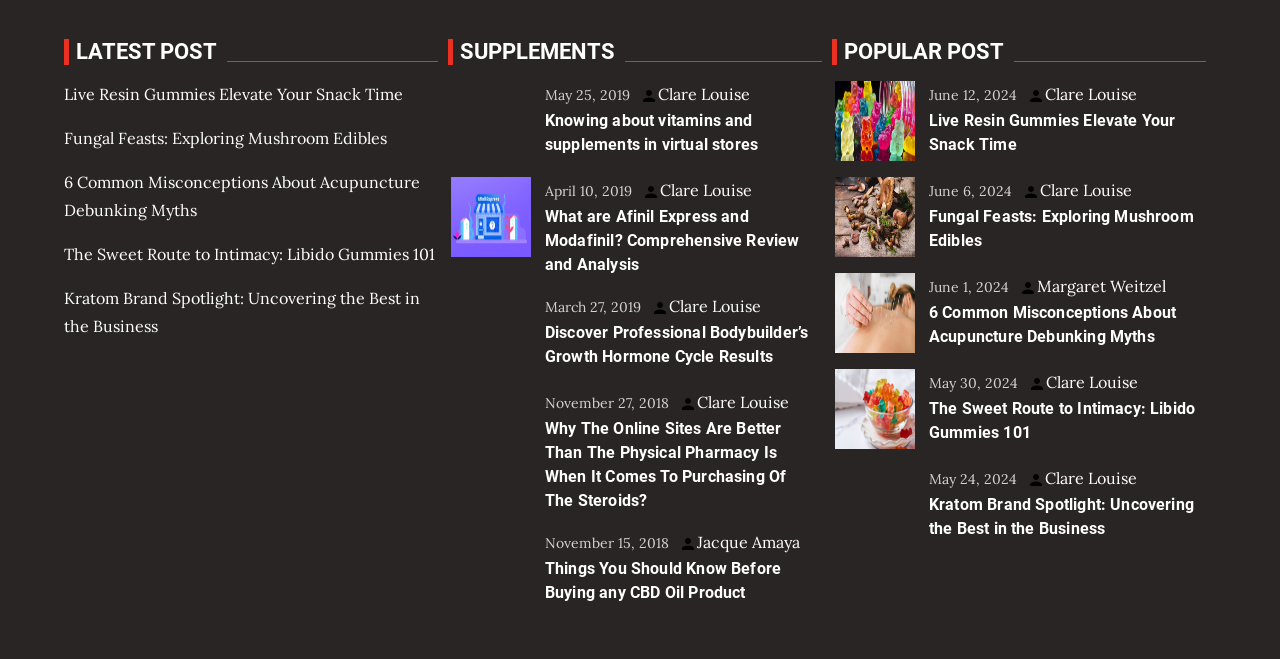Kindly provide the bounding box coordinates of the section you need to click on to fulfill the given instruction: "Read 'Fungal Feasts: Exploring Mushroom Edibles'".

[0.05, 0.194, 0.302, 0.225]